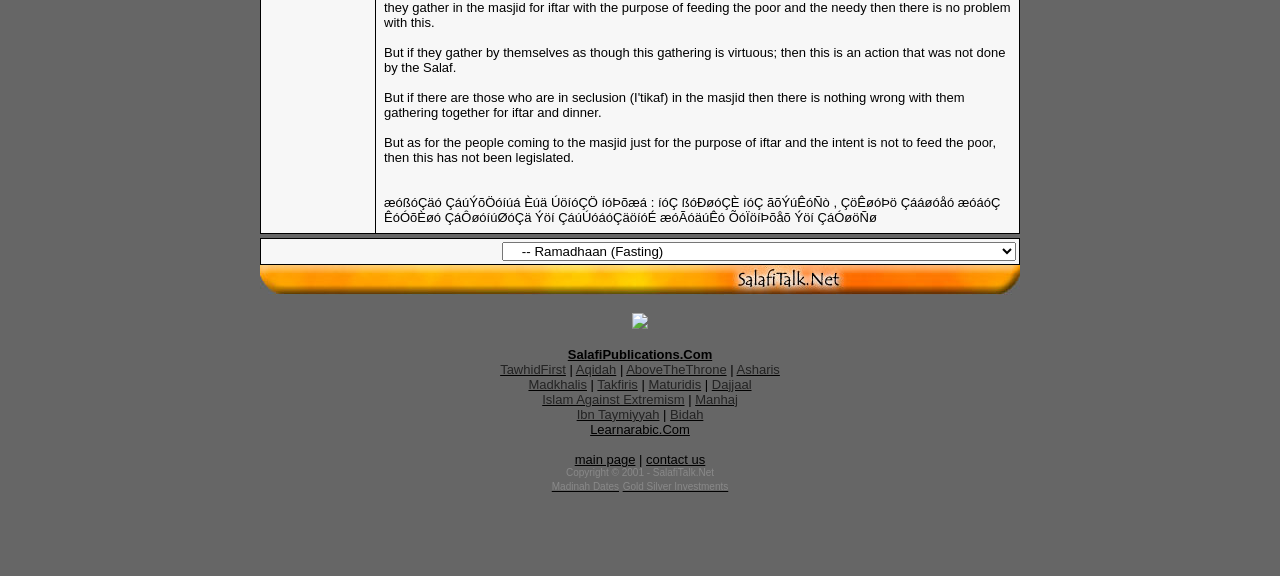Provide a brief response to the question below using a single word or phrase: 
What is the topic of the text at the top of the page?

Ramadhaan